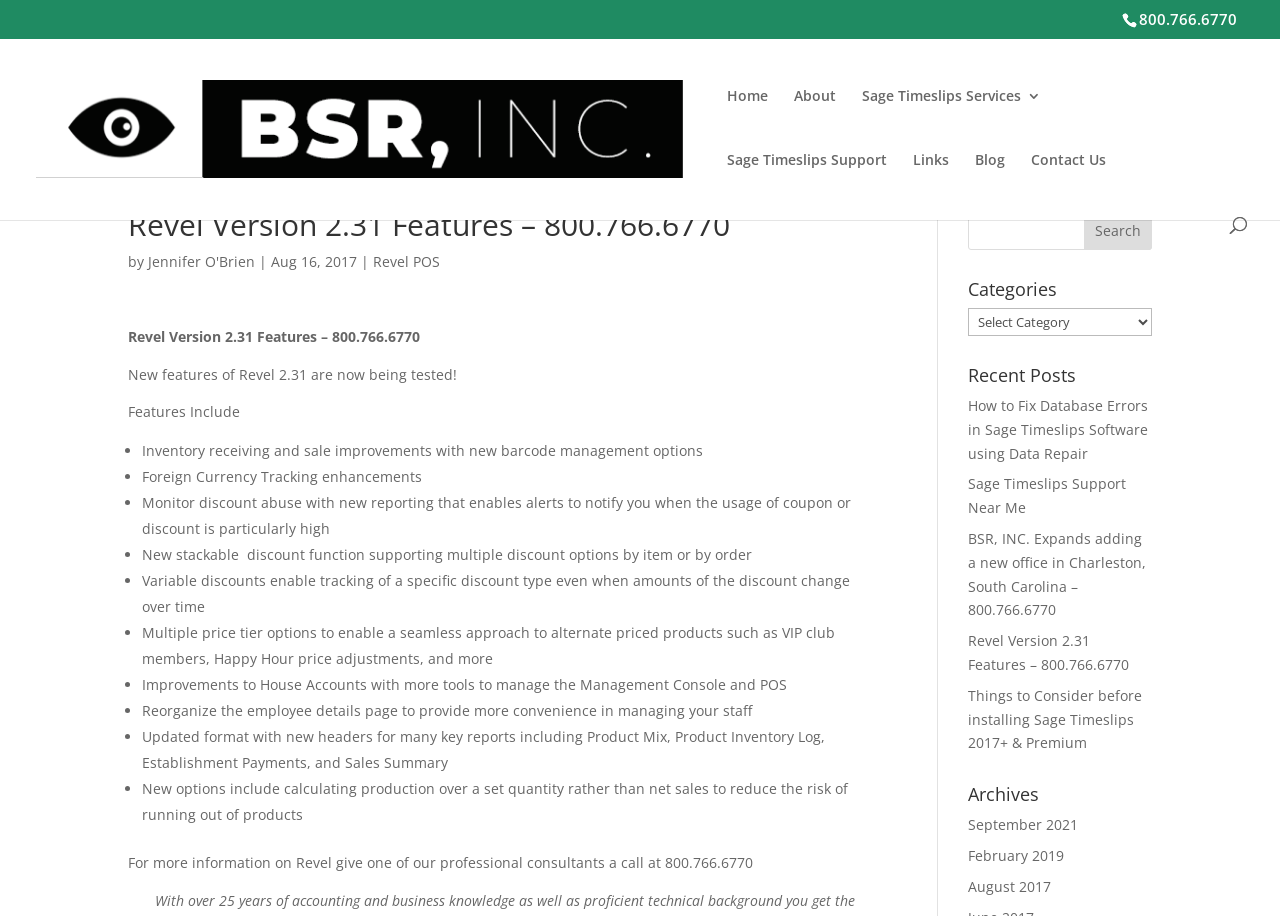Identify the bounding box coordinates of the clickable region necessary to fulfill the following instruction: "View recent posts". The bounding box coordinates should be four float numbers between 0 and 1, i.e., [left, top, right, bottom].

[0.756, 0.4, 0.9, 0.43]